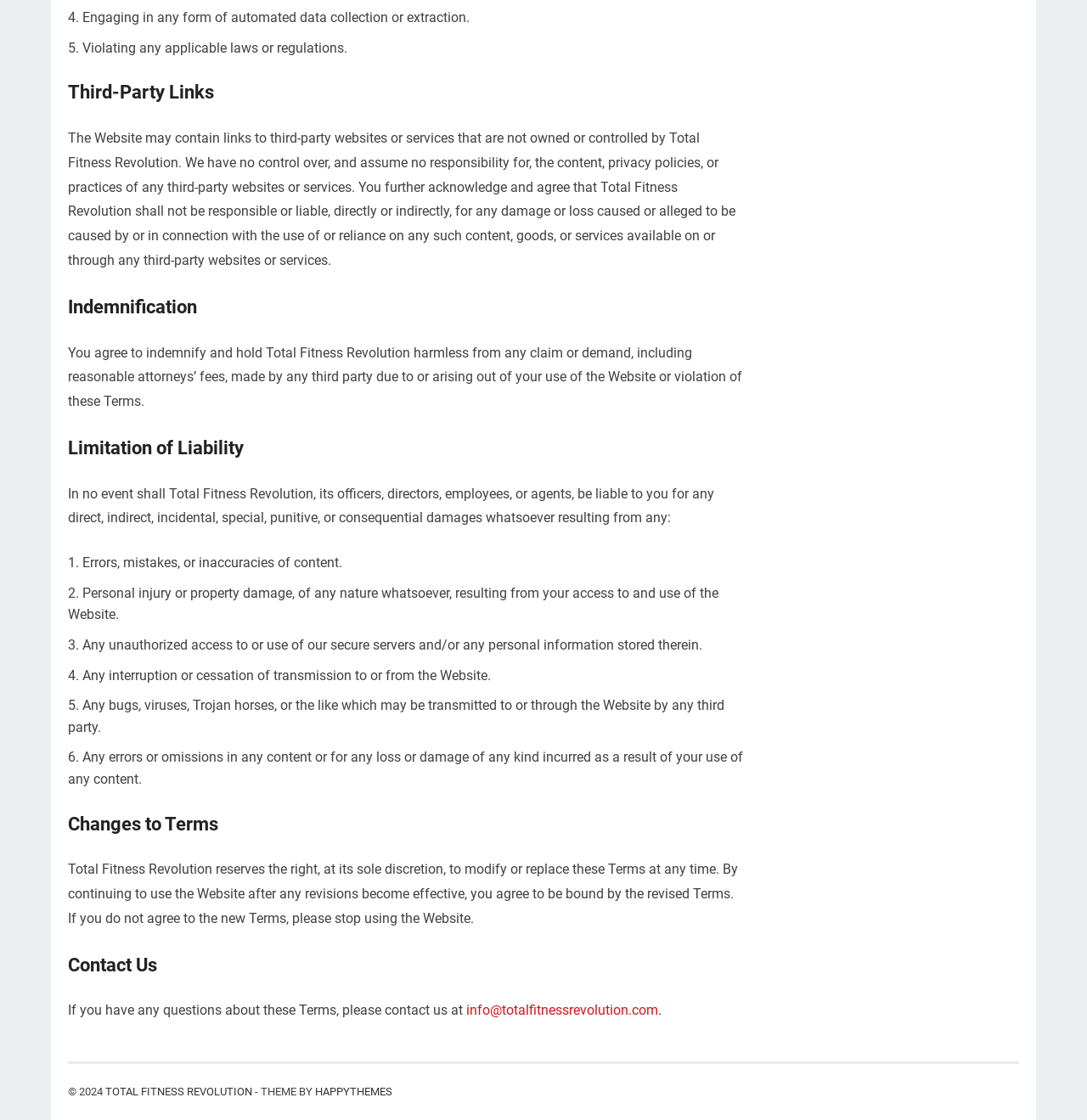Carefully examine the image and provide an in-depth answer to the question: Who designed the theme of the webpage?

The webpage's footer section credits HappyThemes as the designer of the theme, indicating that they are responsible for the webpage's visual design and layout.